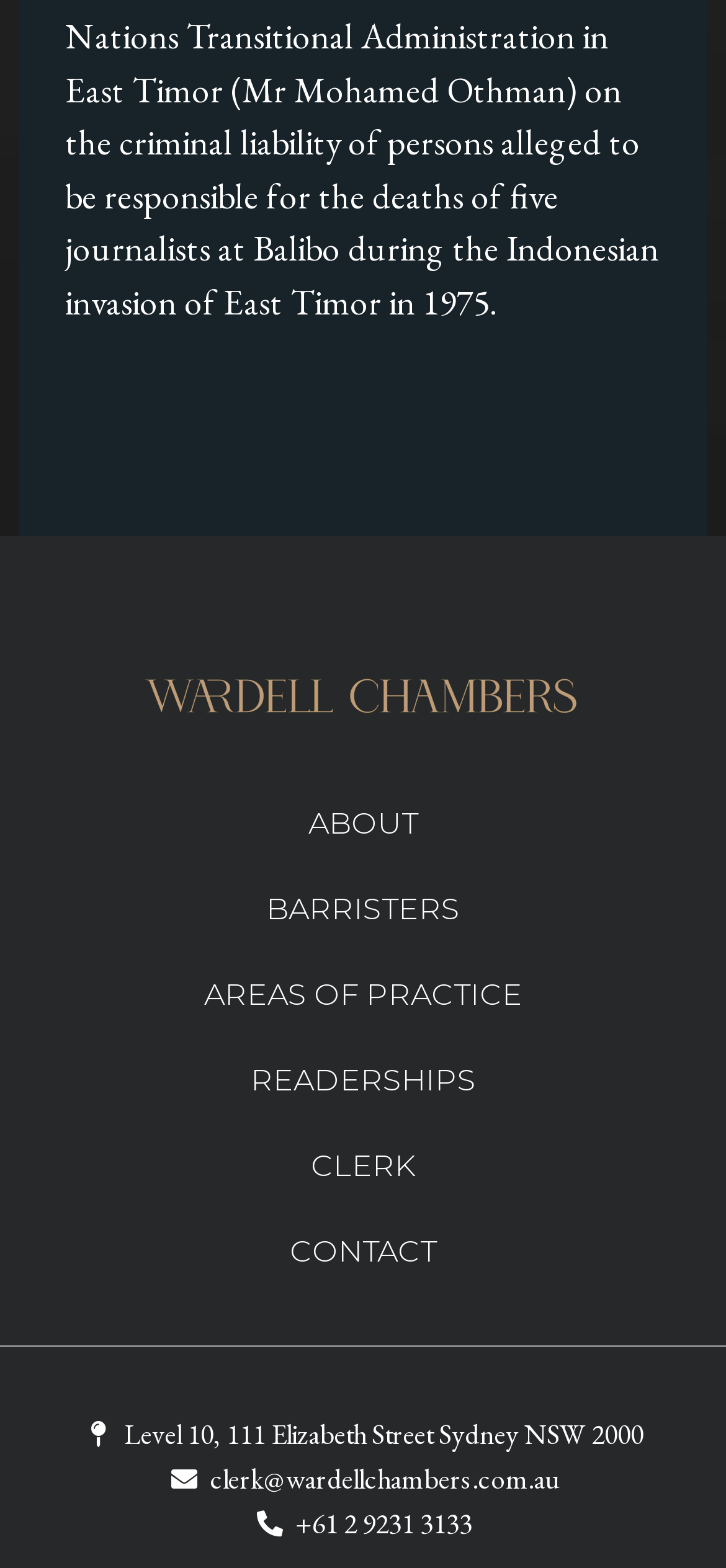What is the address of Wardell Chambers?
Refer to the image and provide a one-word or short phrase answer.

Level 10, 111 Elizabeth Street Sydney NSW 2000